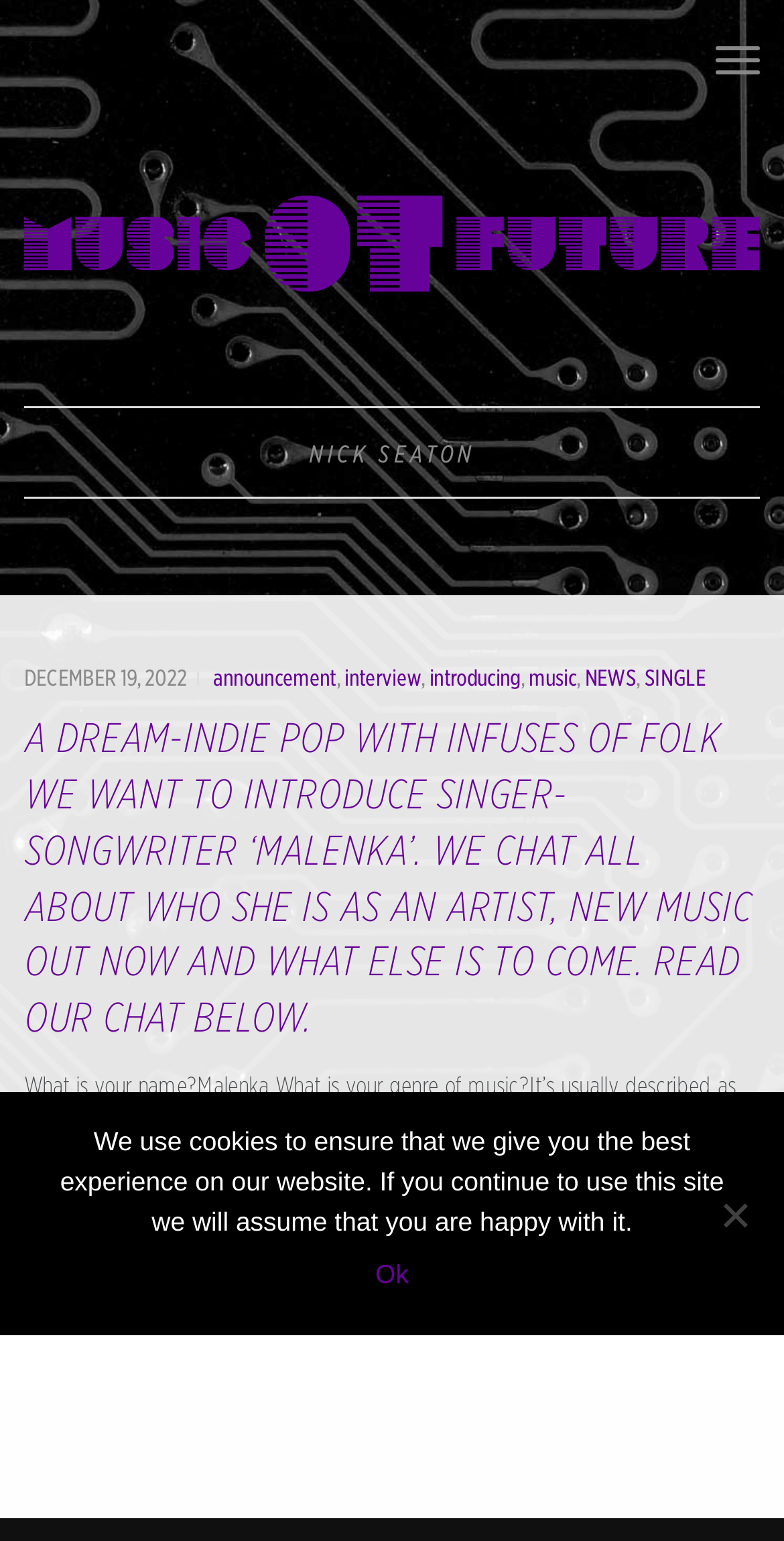Using the element description: "Toggle navigation", determine the bounding box coordinates for the specified UI element. The coordinates should be four float numbers between 0 and 1, [left, top, right, bottom].

[0.887, 0.019, 0.969, 0.06]